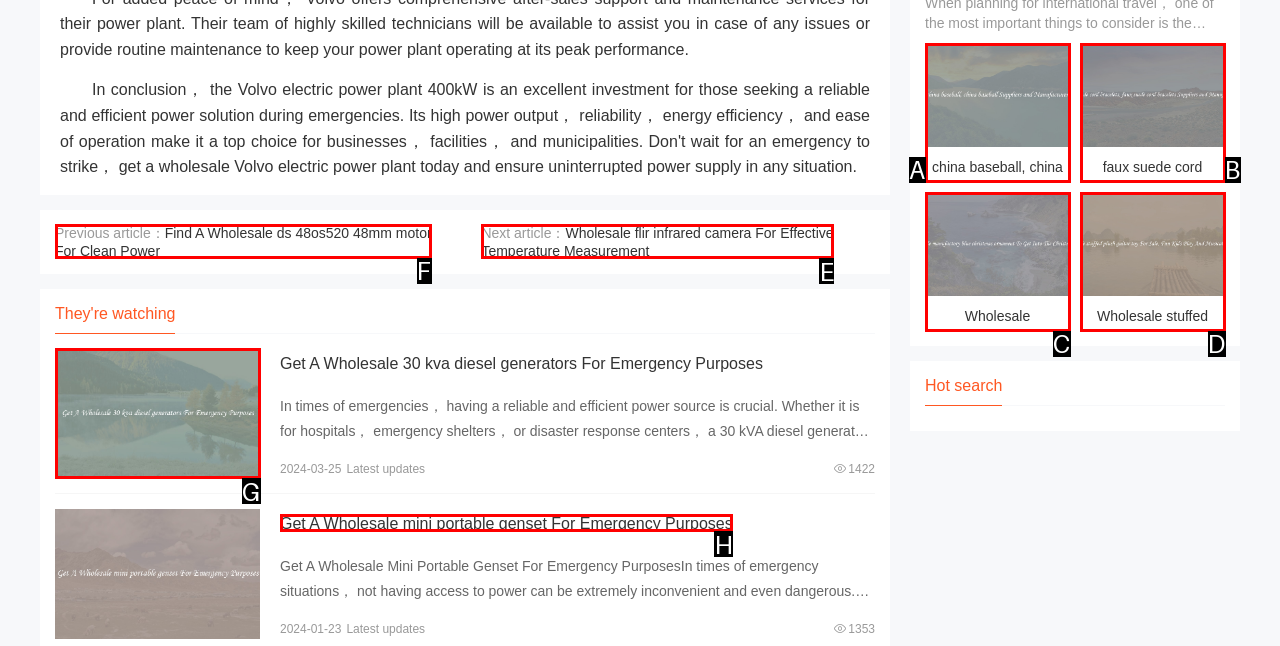From the given choices, which option should you click to complete this task: View details of wholesale ds 48os520 48mm motor? Answer with the letter of the correct option.

F